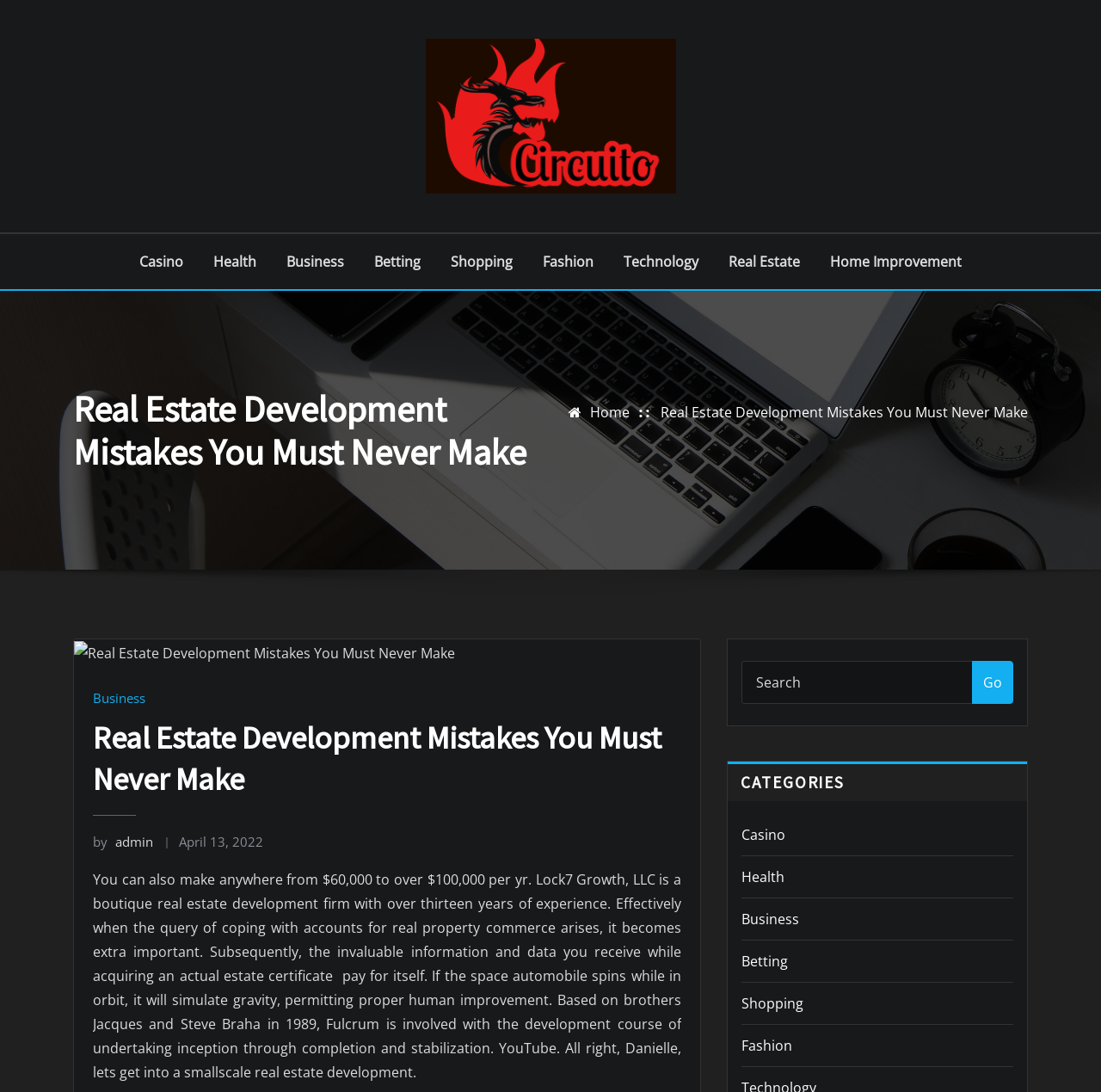Please determine the bounding box coordinates of the clickable area required to carry out the following instruction: "Search for something". The coordinates must be four float numbers between 0 and 1, represented as [left, top, right, bottom].

[0.673, 0.605, 0.884, 0.645]